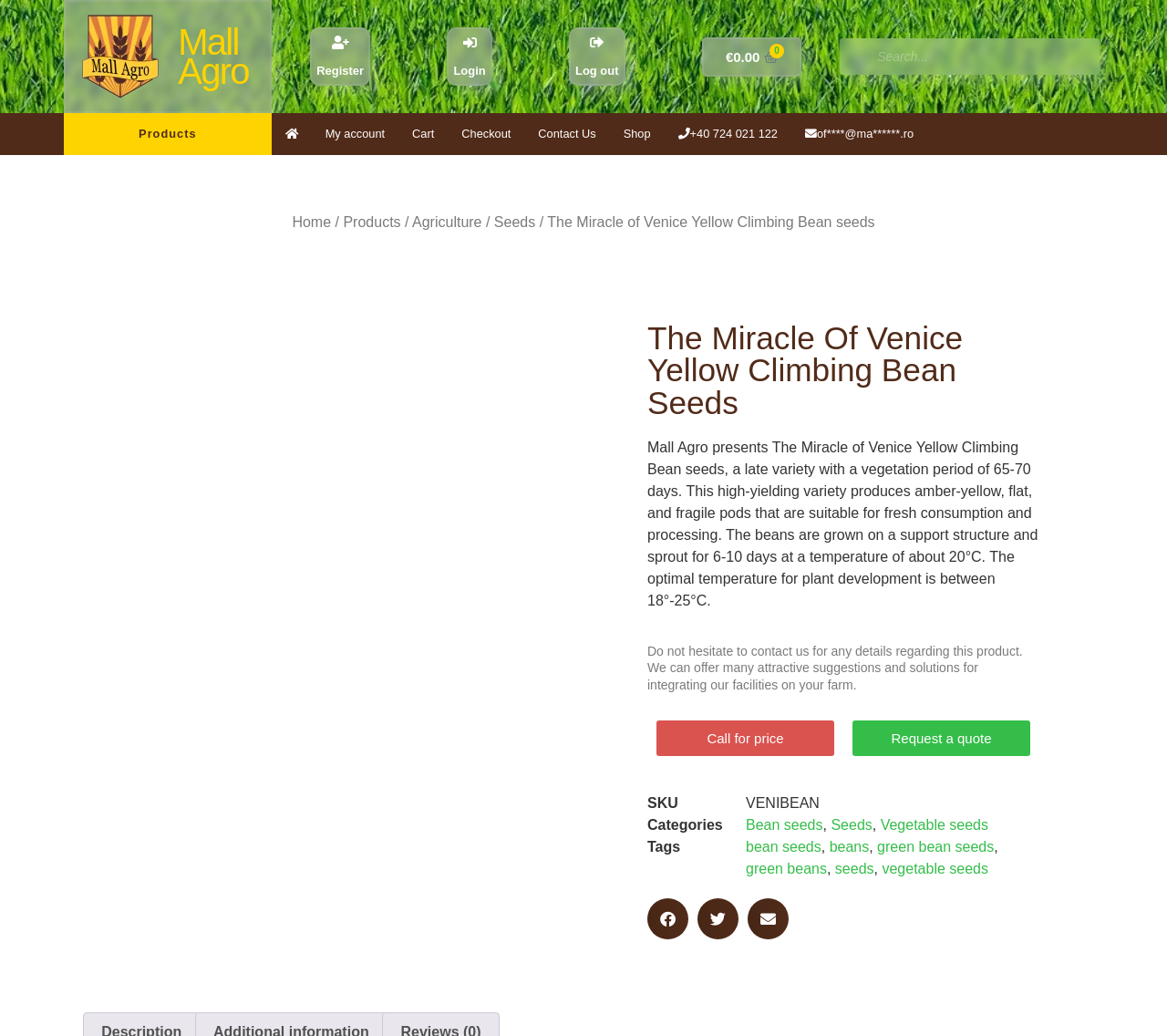What is the name of the product?
Please respond to the question with a detailed and informative answer.

I found the answer by looking at the heading element with the text 'The Miracle Of Venice Yellow Climbing Bean Seeds' which is a prominent element on the page, indicating that it is the main product being described.